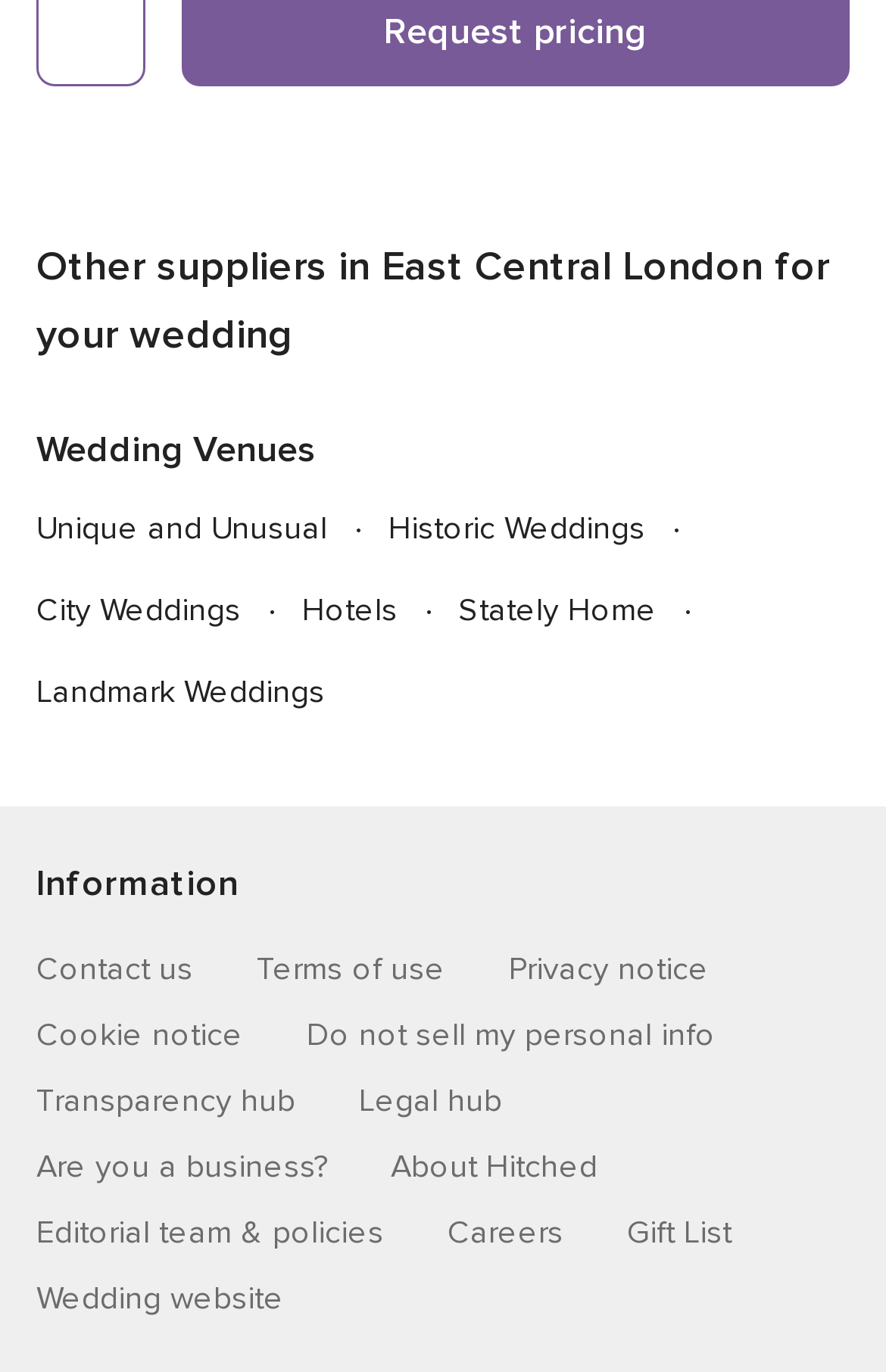Locate the bounding box of the UI element described in the following text: "Editorial team & policies".

[0.041, 0.881, 0.433, 0.916]